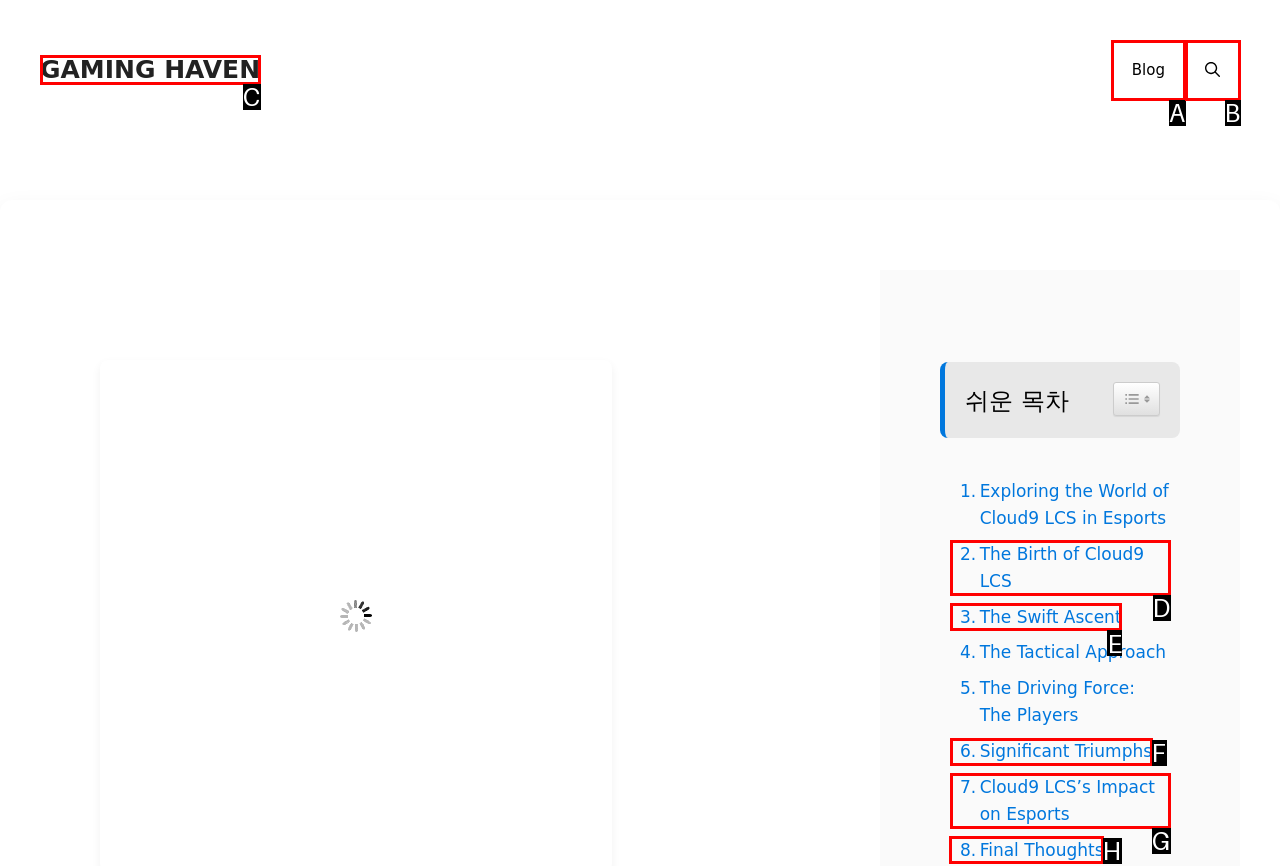Point out which HTML element you should click to fulfill the task: view Final Thoughts.
Provide the option's letter from the given choices.

H